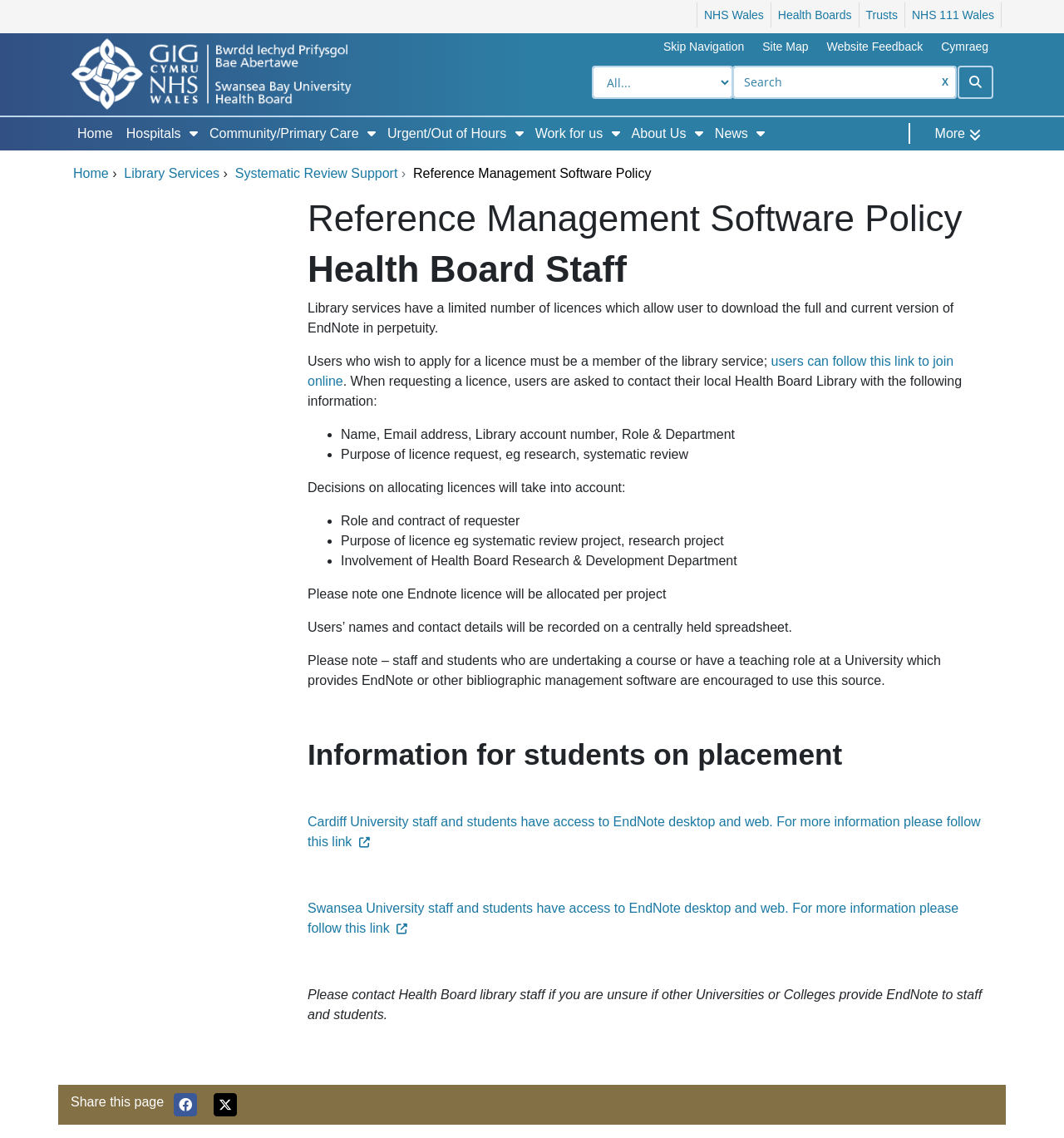Provide the text content of the webpage's main heading.

Reference Management Software Policy